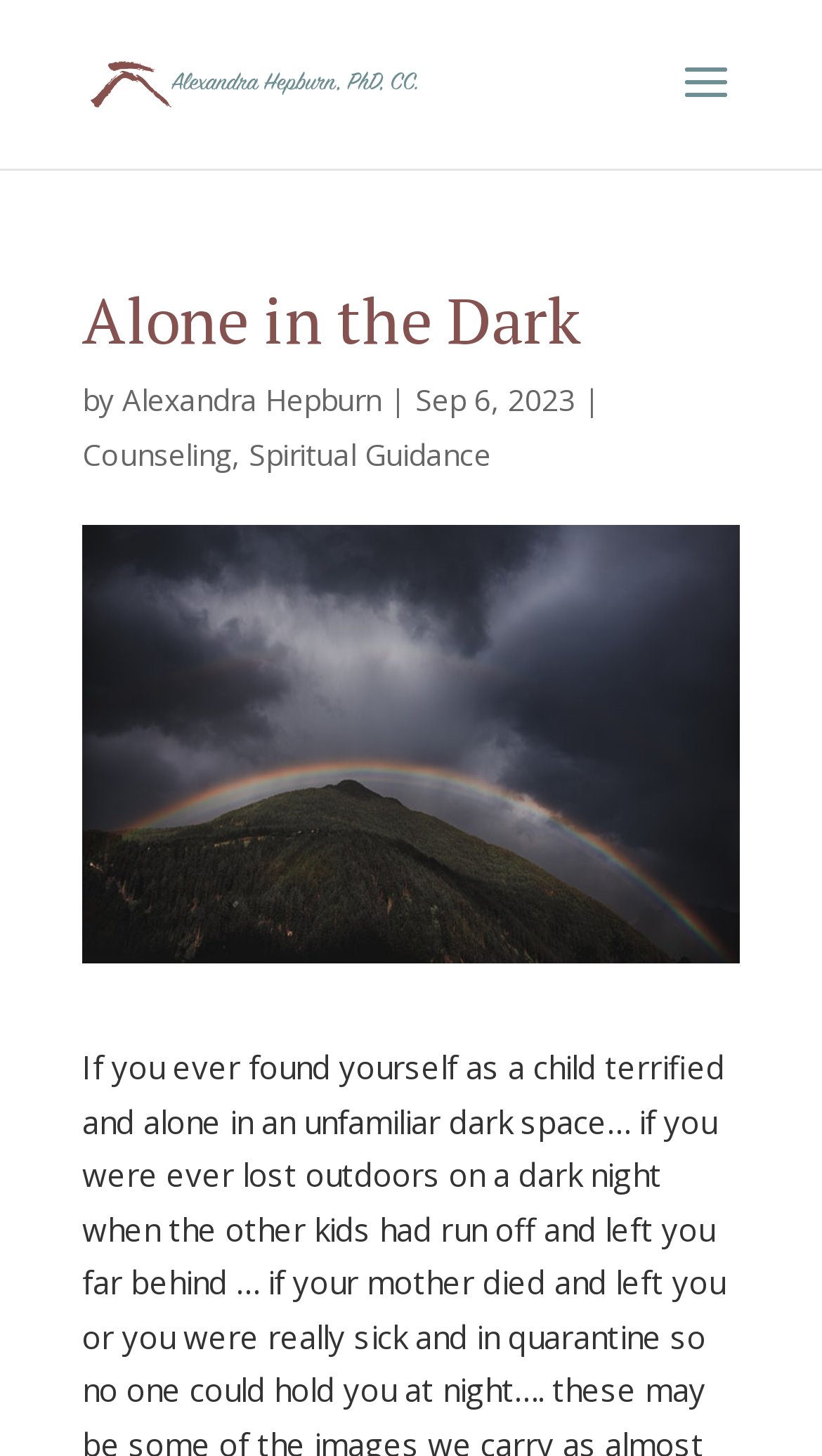Using the webpage screenshot, find the UI element described by Alexandra Hepburn. Provide the bounding box coordinates in the format (top-left x, top-left y, bottom-right x, bottom-right y), ensuring all values are floating point numbers between 0 and 1.

[0.149, 0.261, 0.464, 0.288]